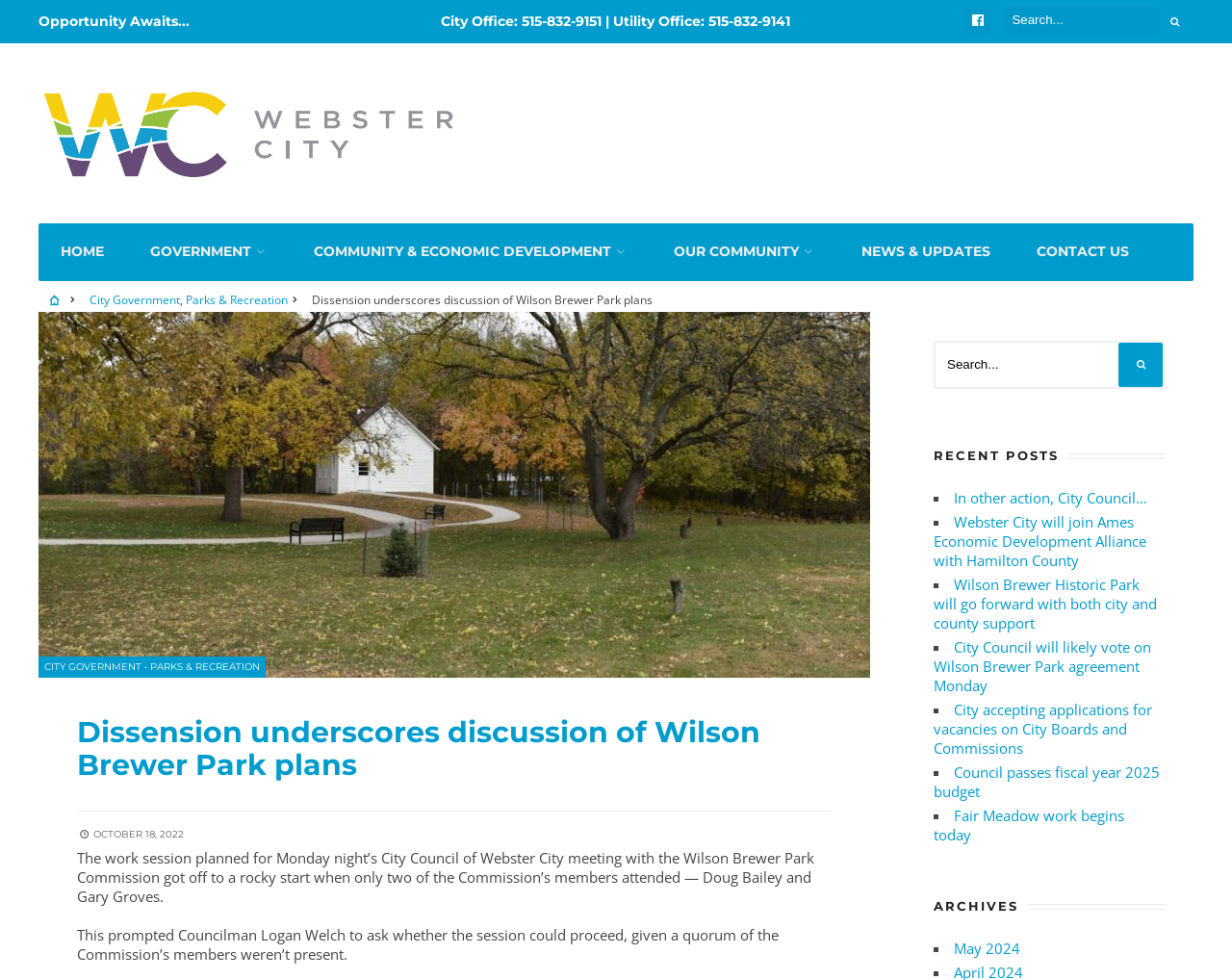Give a one-word or short phrase answer to the question: 
How many search boxes are on the page?

2